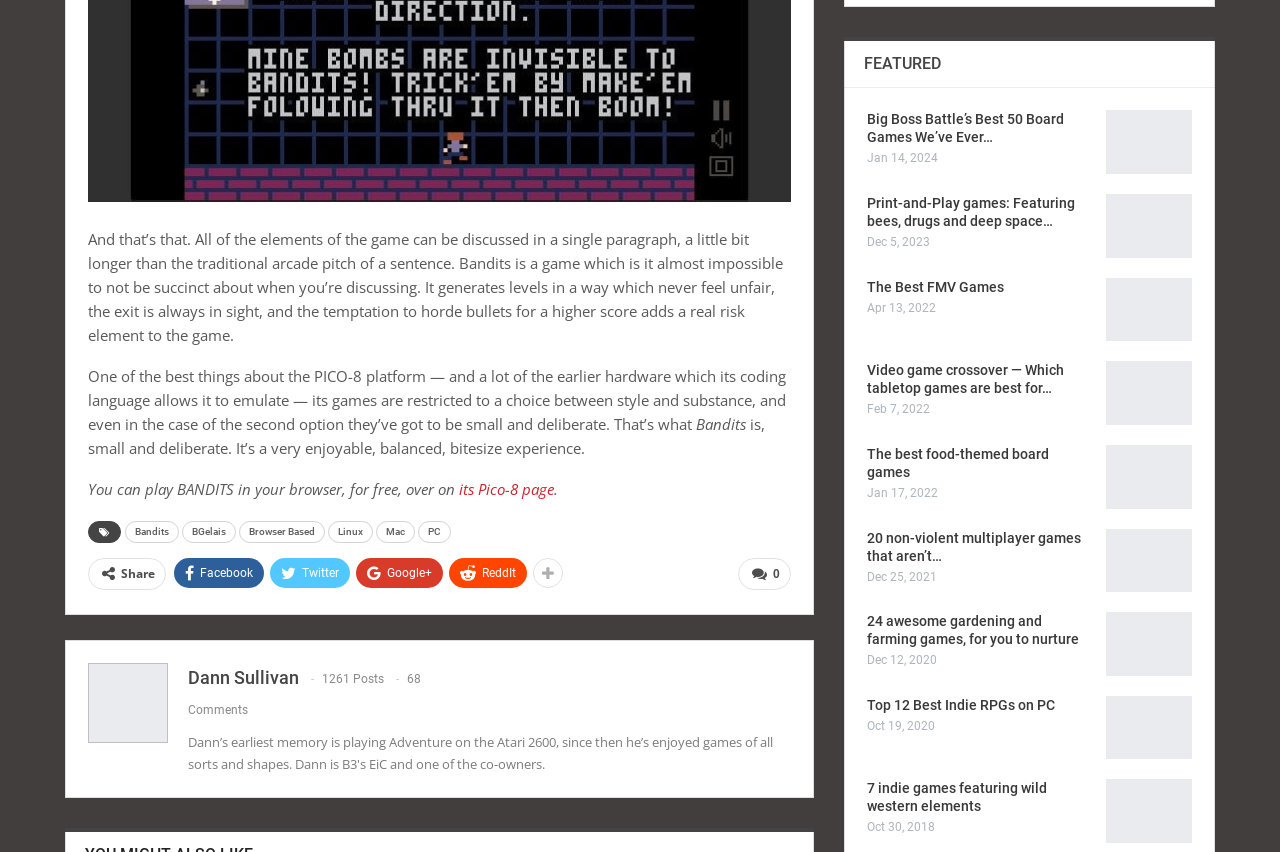What is the date of the article 'Big Boss Battle’s Best 50 Board Games We’ve Ever…'?
Answer briefly with a single word or phrase based on the image.

Jan 14, 2024